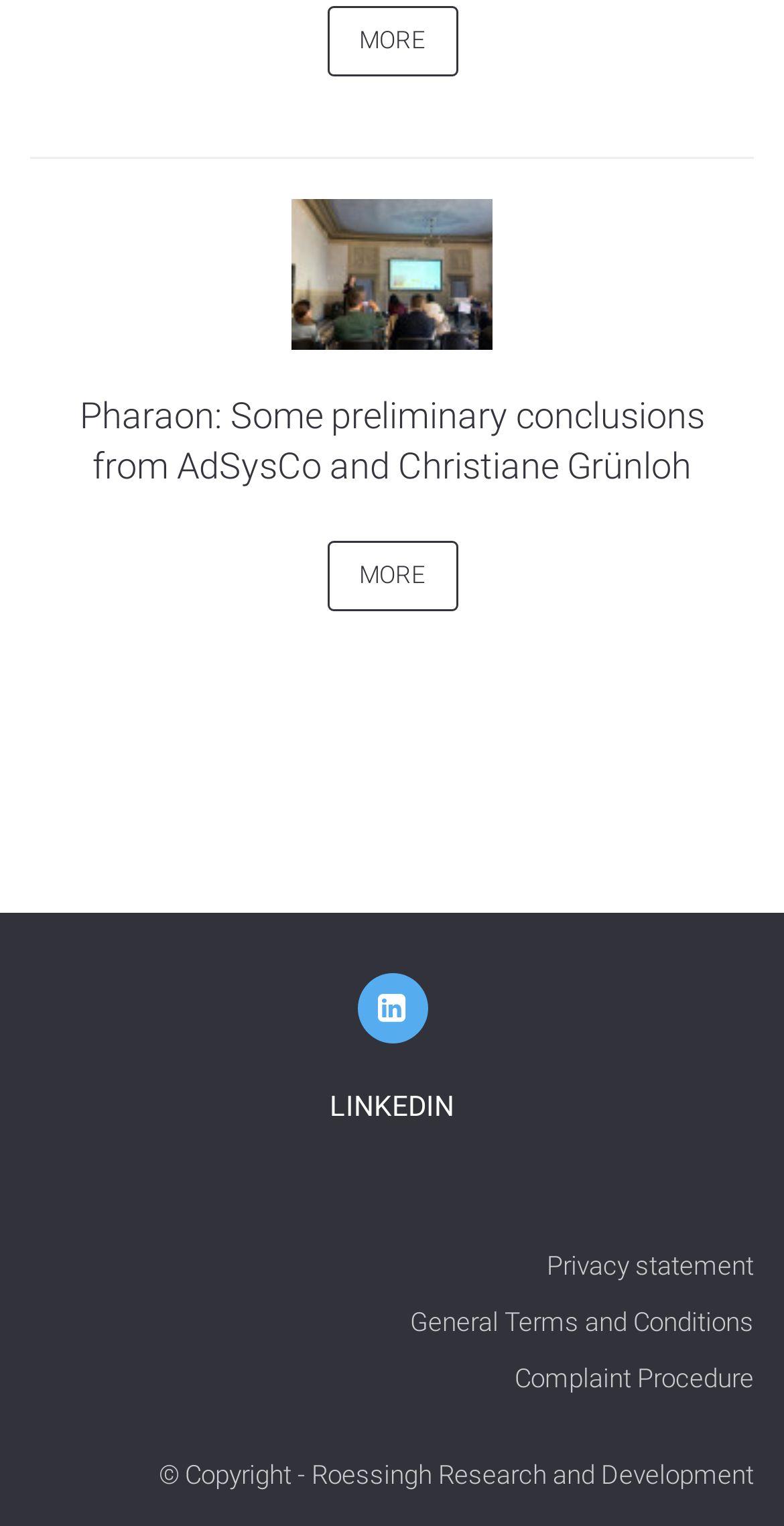Please provide a one-word or short phrase answer to the question:
What is the topic of the article?

Pharaon